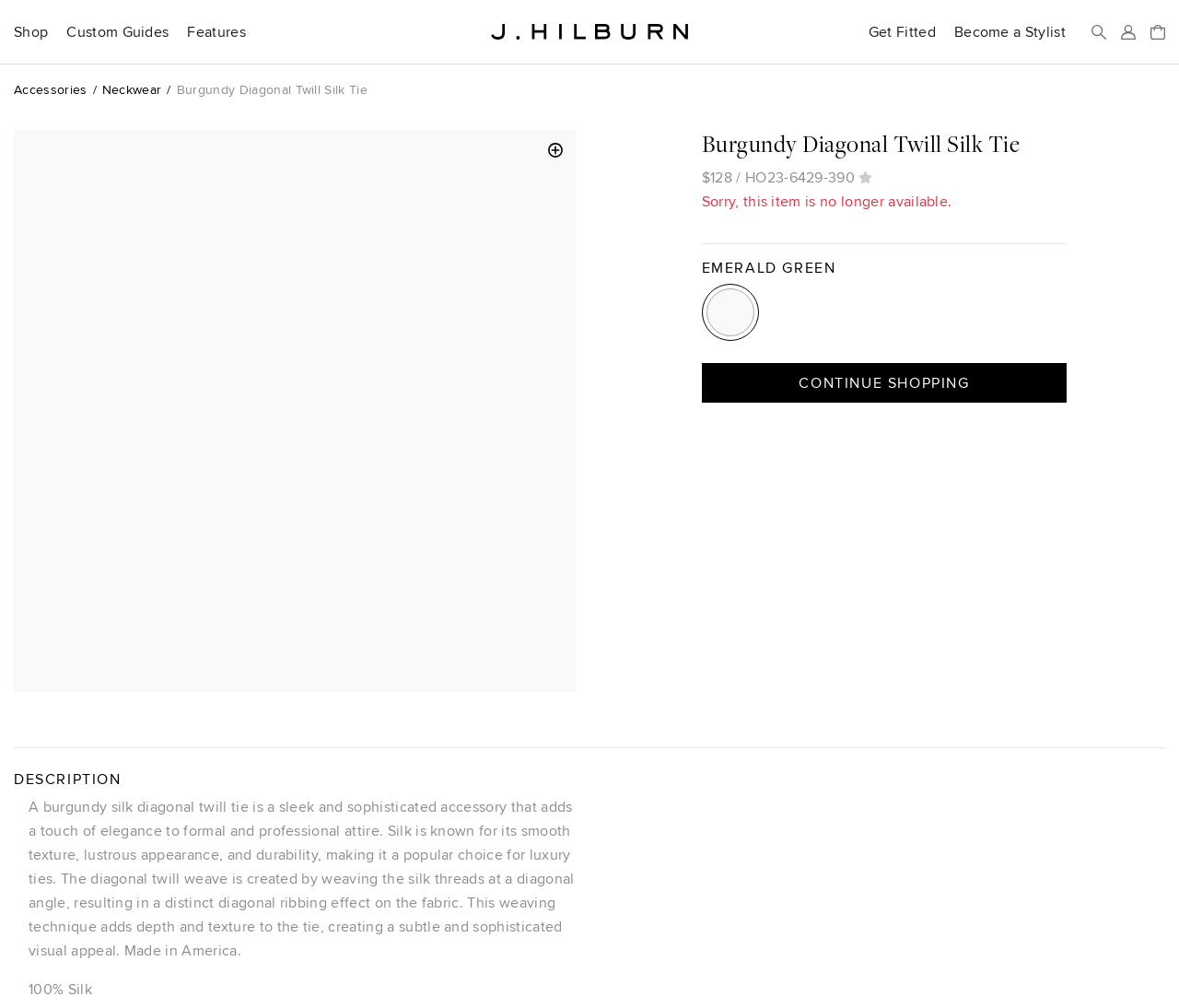Can you find the bounding box coordinates for the element to click on to achieve the instruction: "Click on 'New Arrivals'"?

[0.012, 0.113, 0.083, 0.134]